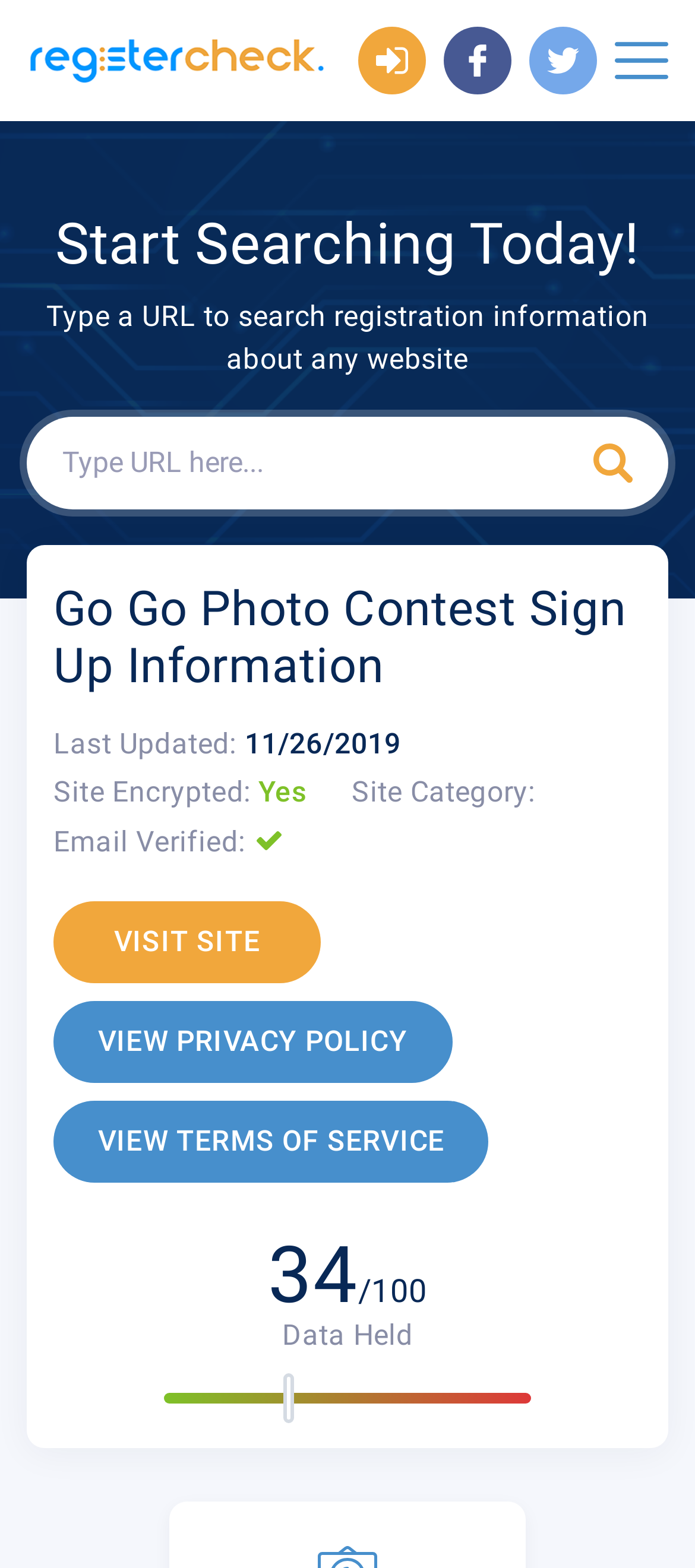Please answer the following question using a single word or phrase: 
What is the category of the Go Go Photo Contest site?

Email Verified